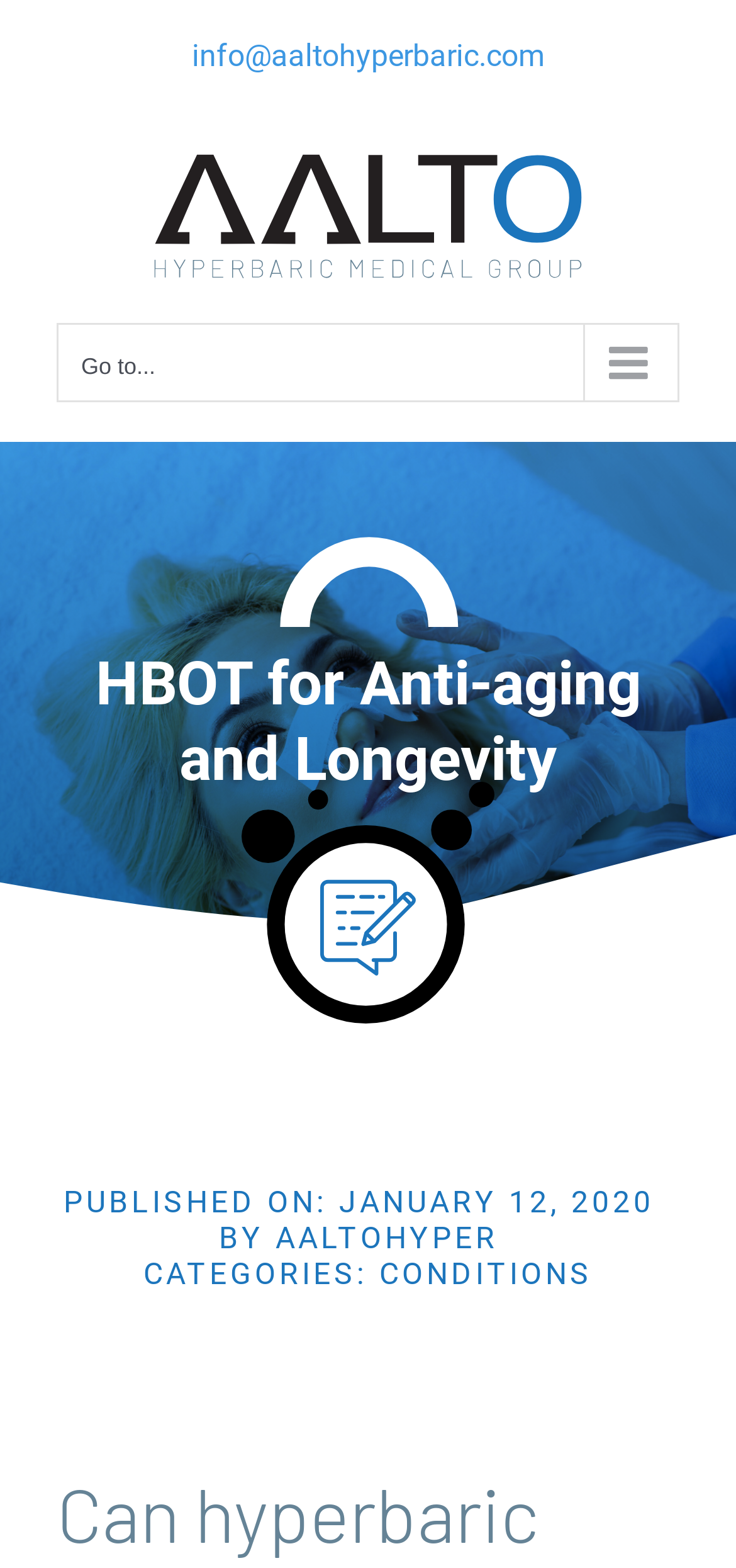Give the bounding box coordinates for this UI element: "aaltohyper". The coordinates should be four float numbers between 0 and 1, arranged as [left, top, right, bottom].

[0.374, 0.778, 0.677, 0.801]